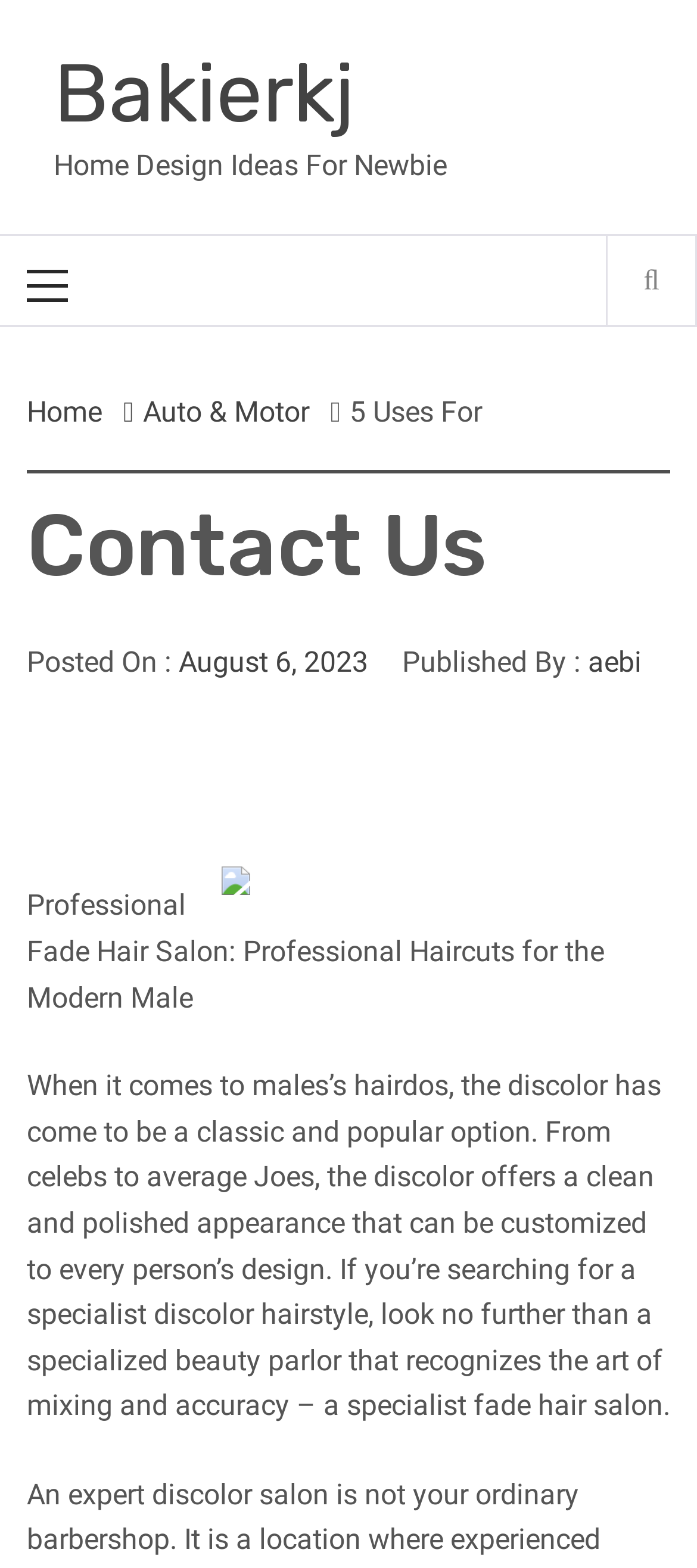Use a single word or phrase to answer the question:
What is the name of the author?

aebi